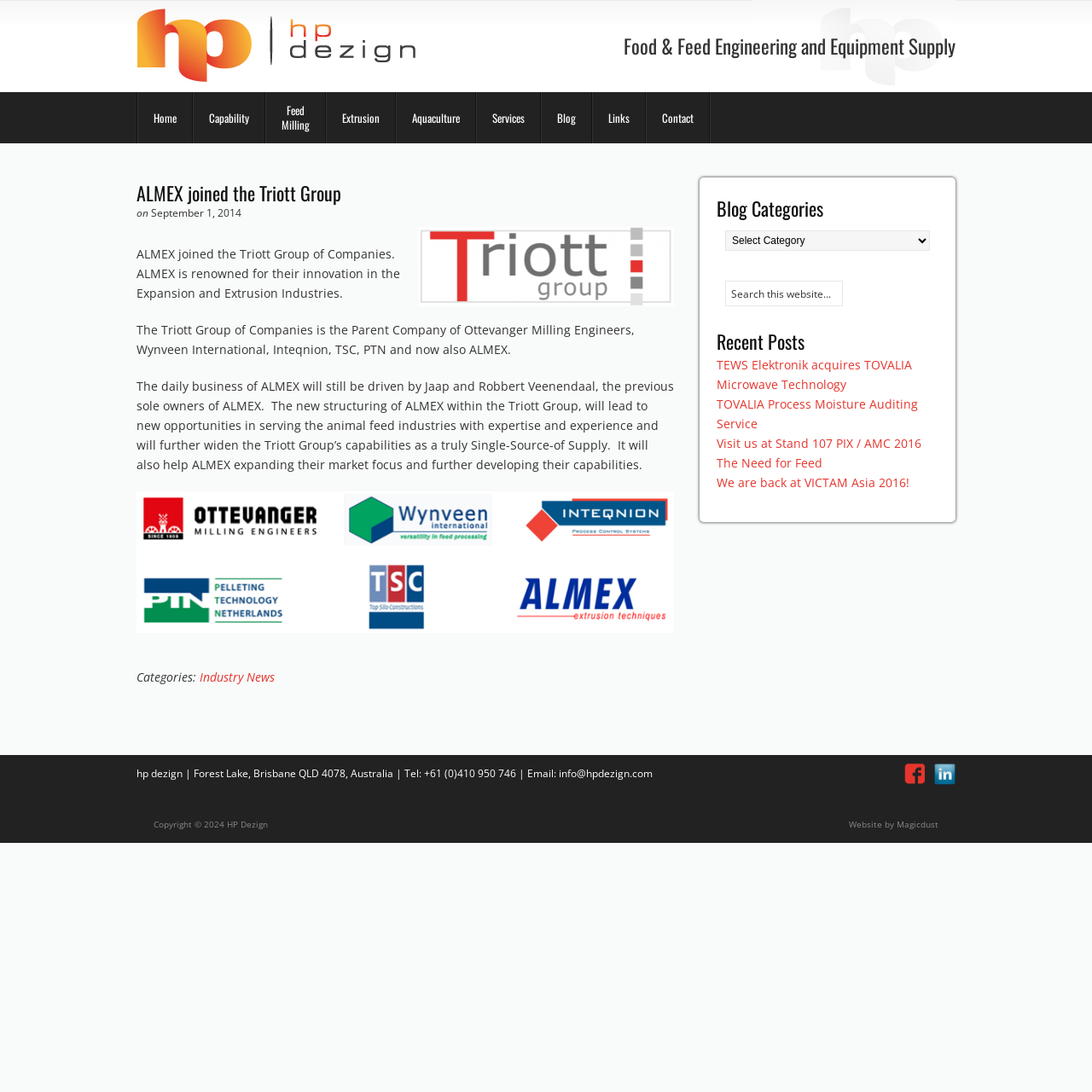Identify the bounding box coordinates for the UI element described as follows: "Blog". Ensure the coordinates are four float numbers between 0 and 1, formatted as [left, top, right, bottom].

[0.496, 0.084, 0.541, 0.131]